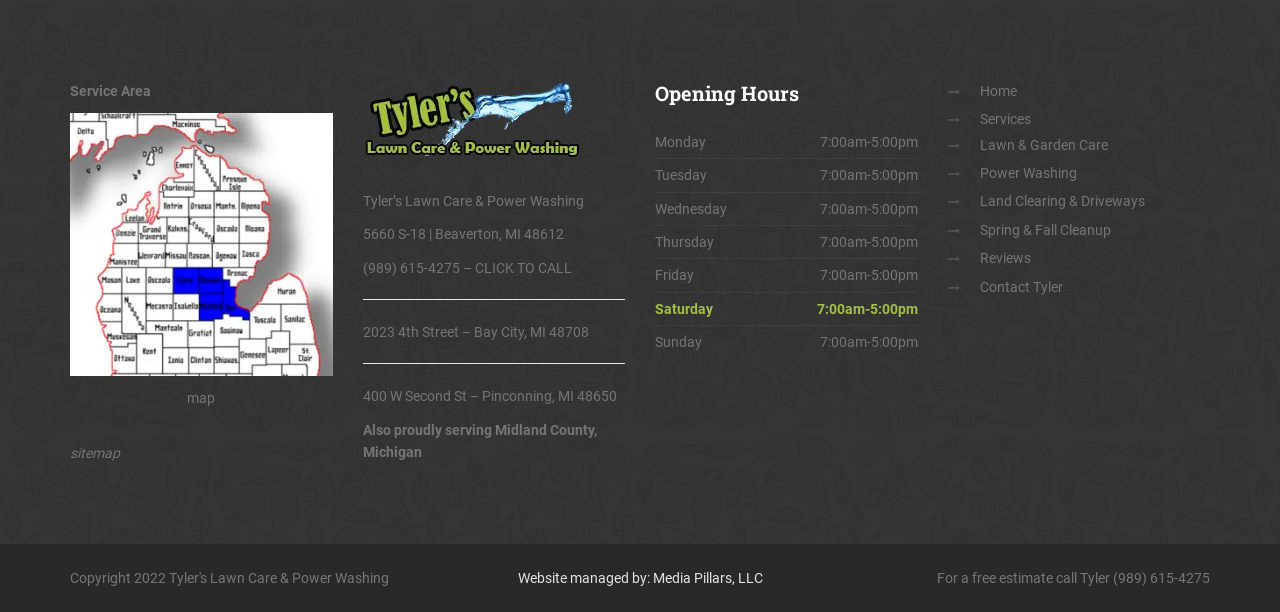Utilize the details in the image to give a detailed response to the question: What is the address of the company's Bay City location?

I found the answer by looking at the StaticText elements that describe the company's locations. The element with the text '2023 4th Street – Bay City, MI 48708' is located below the logo and above the separator element.